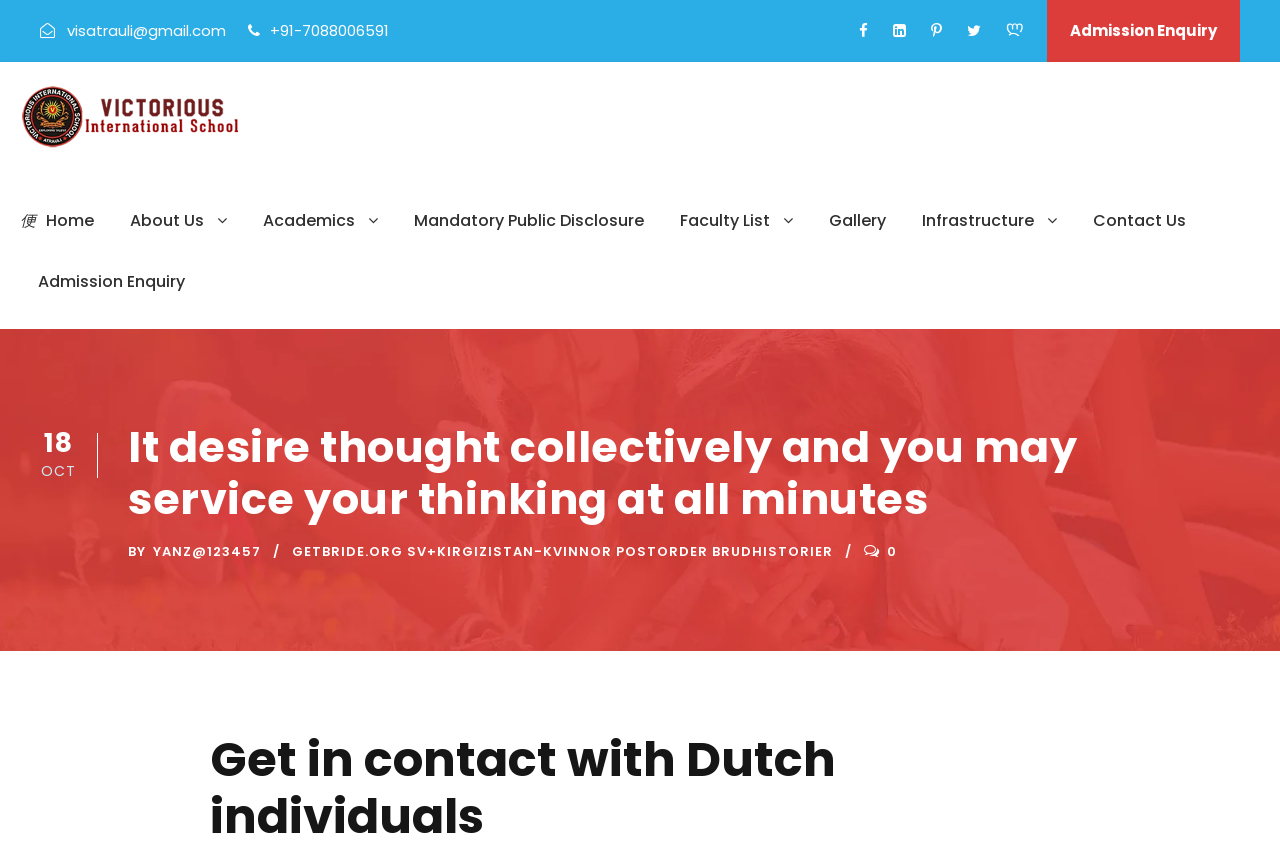What is the link to Admission Enquiry?
Look at the webpage screenshot and answer the question with a detailed explanation.

I found the link to Admission Enquiry by looking at the top section of the webpage, where I saw a link element with the text 'Admission Enquiry'.